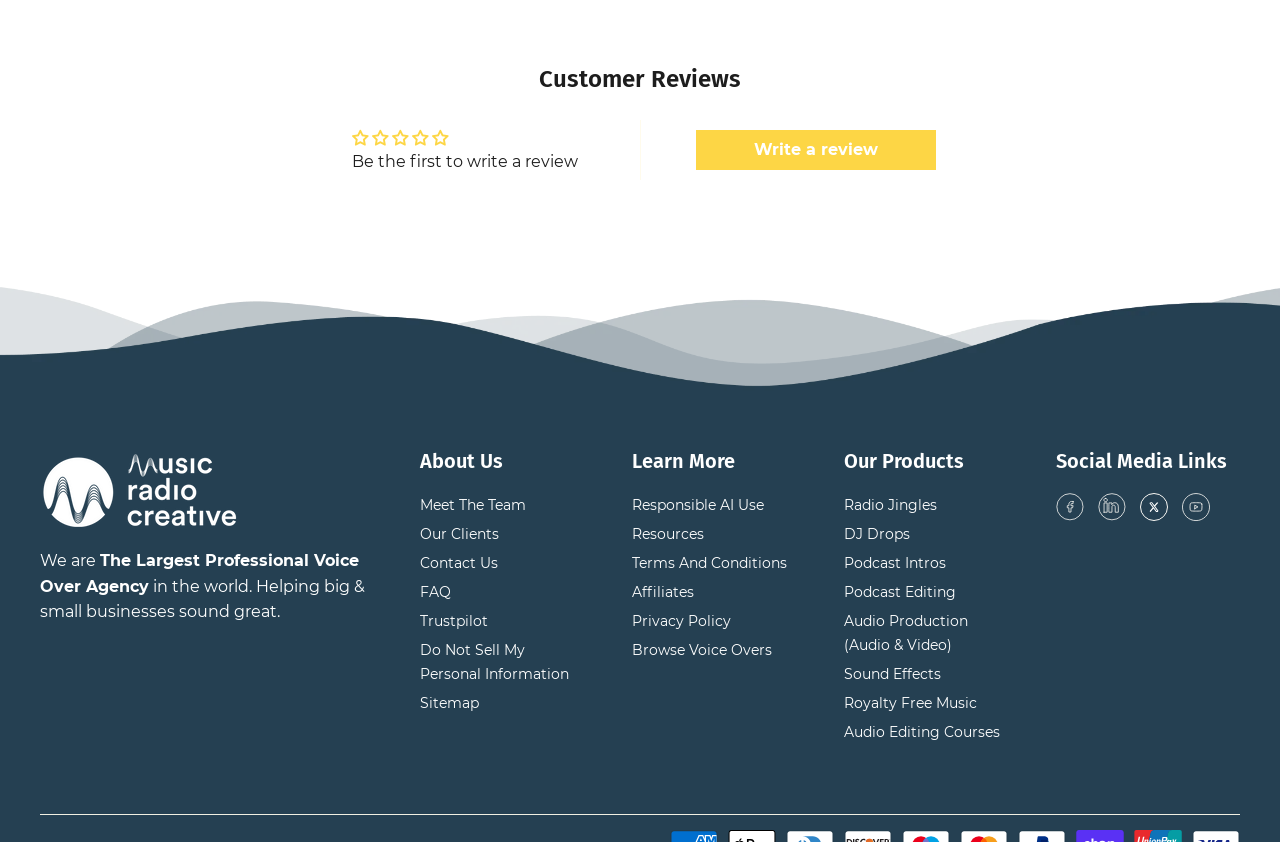Please identify the bounding box coordinates of the region to click in order to complete the task: "Write a review". The coordinates must be four float numbers between 0 and 1, specified as [left, top, right, bottom].

[0.544, 0.155, 0.731, 0.202]